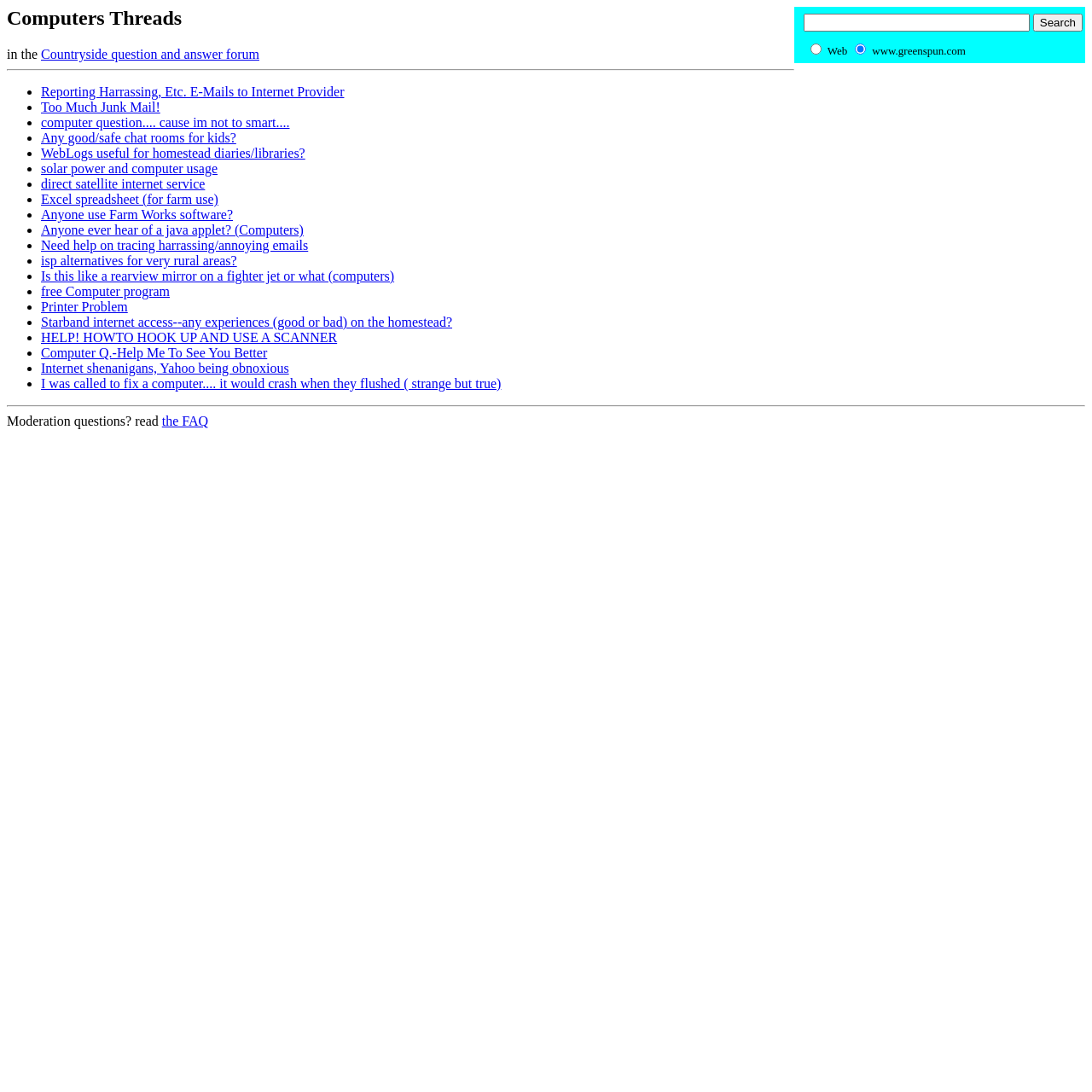What is the orientation of the separator at the bottom of the webpage?
Based on the screenshot, answer the question with a single word or phrase.

horizontal